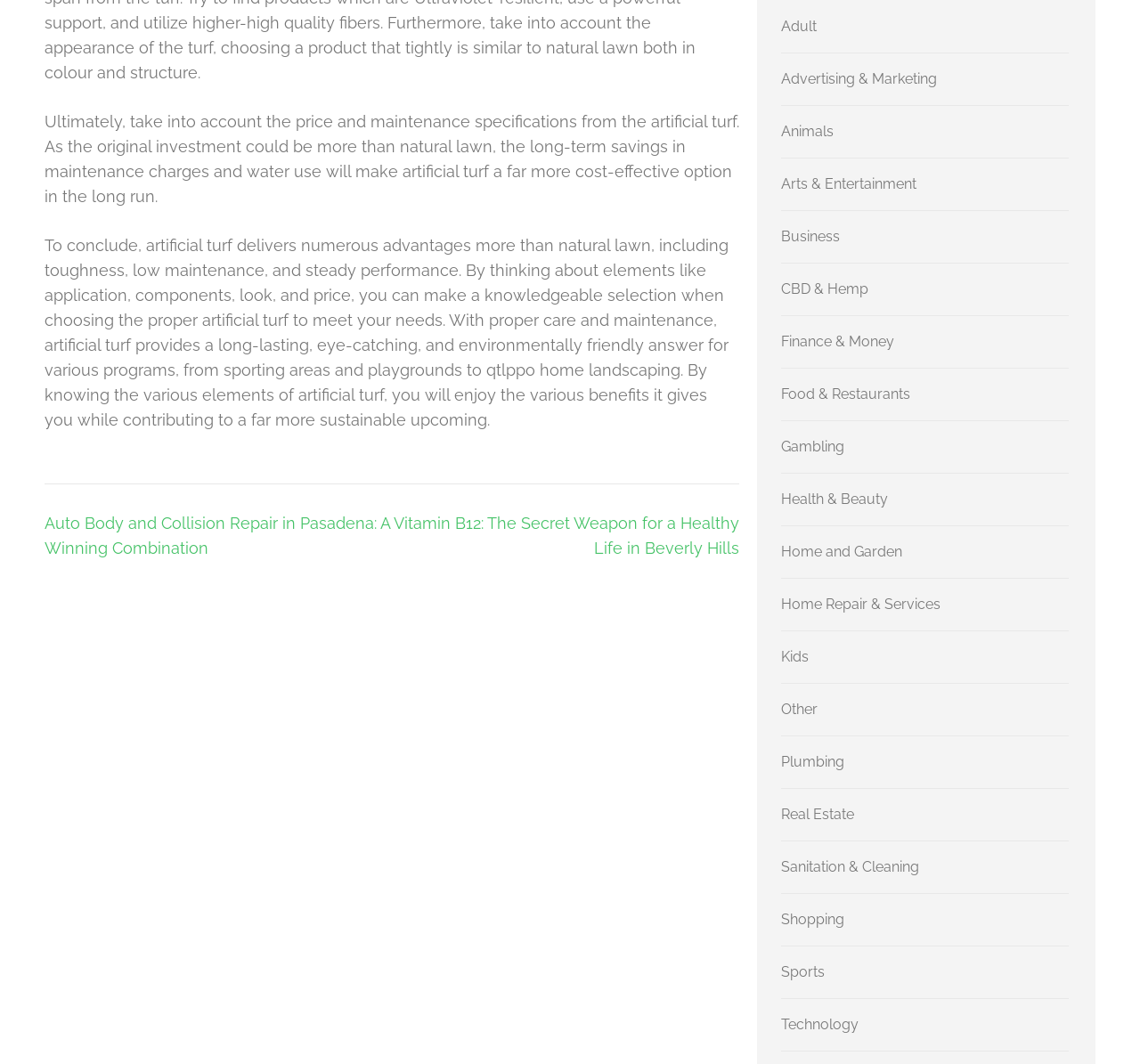Provide the bounding box coordinates of the HTML element described as: "Gambling". The bounding box coordinates should be four float numbers between 0 and 1, i.e., [left, top, right, bottom].

[0.685, 0.412, 0.741, 0.428]